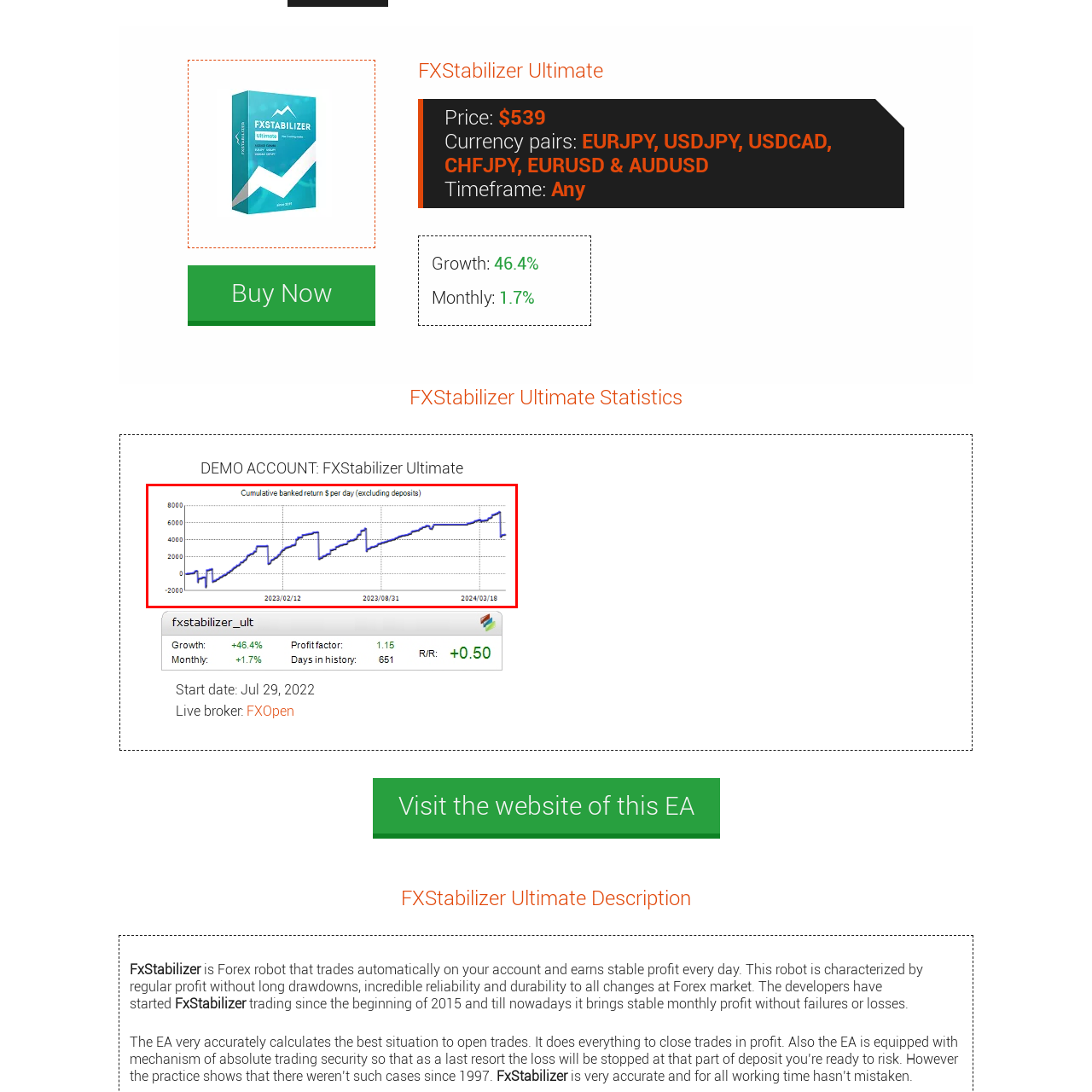Elaborate on all the details and elements present in the red-outlined area of the image.

This image presents a graph illustrating the cumulative banked return in US dollars per day, excluding deposits, specifically for the FXStabilizer Ultimate Forex Robot. The x-axis denotes the timeline ranging from early February 2023 to mid-March 2024, while the y-axis showcases the cumulative return values, reaching a peak of around $6,000. 

Key fluctuations can be observed throughout the period, with the return demonstrating steady growth despite some notable dips. The graph highlights the robot's performance in managing trades and generating a profit, reflecting its reliability as an automated trading solution in the Forex market.